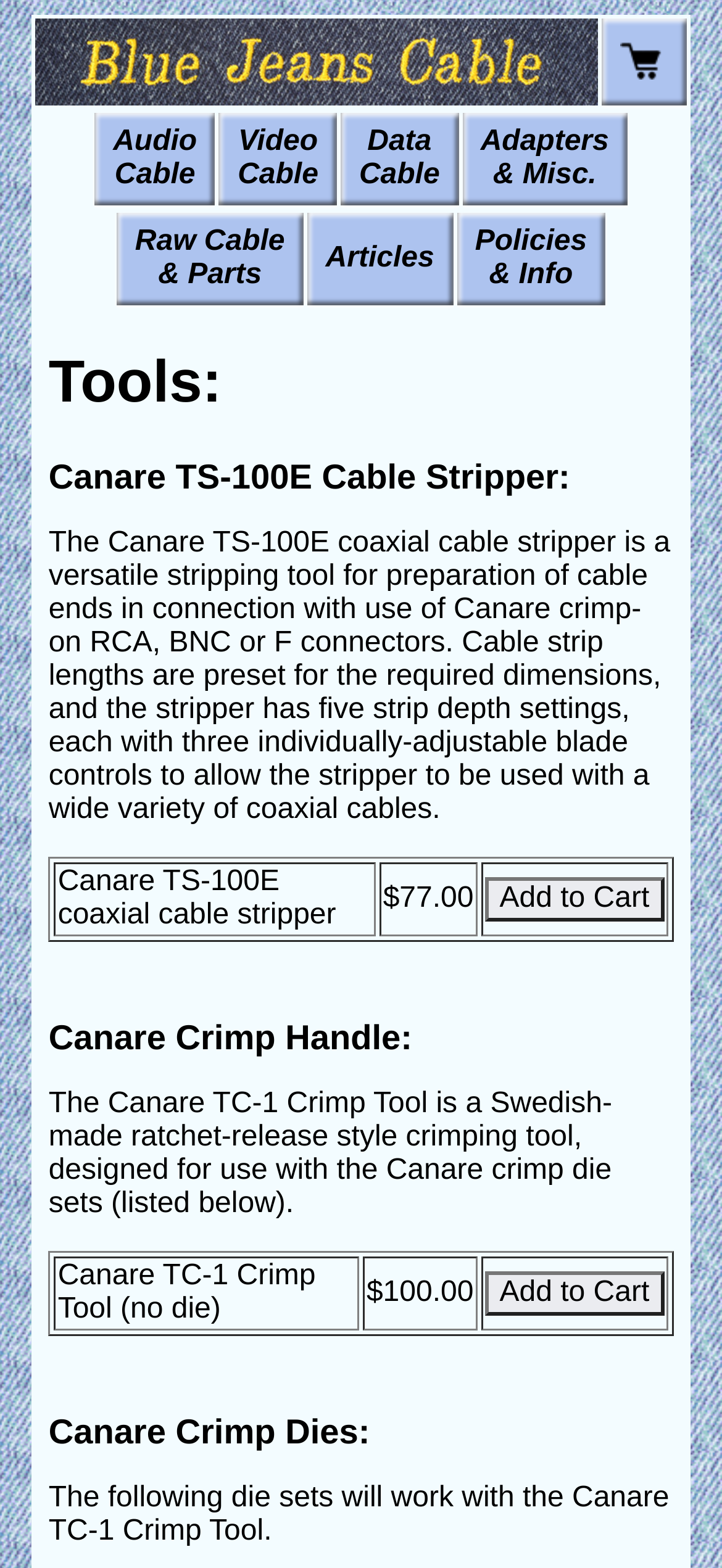Can you specify the bounding box coordinates for the region that should be clicked to fulfill this instruction: "click the link to Talking Humanities".

None